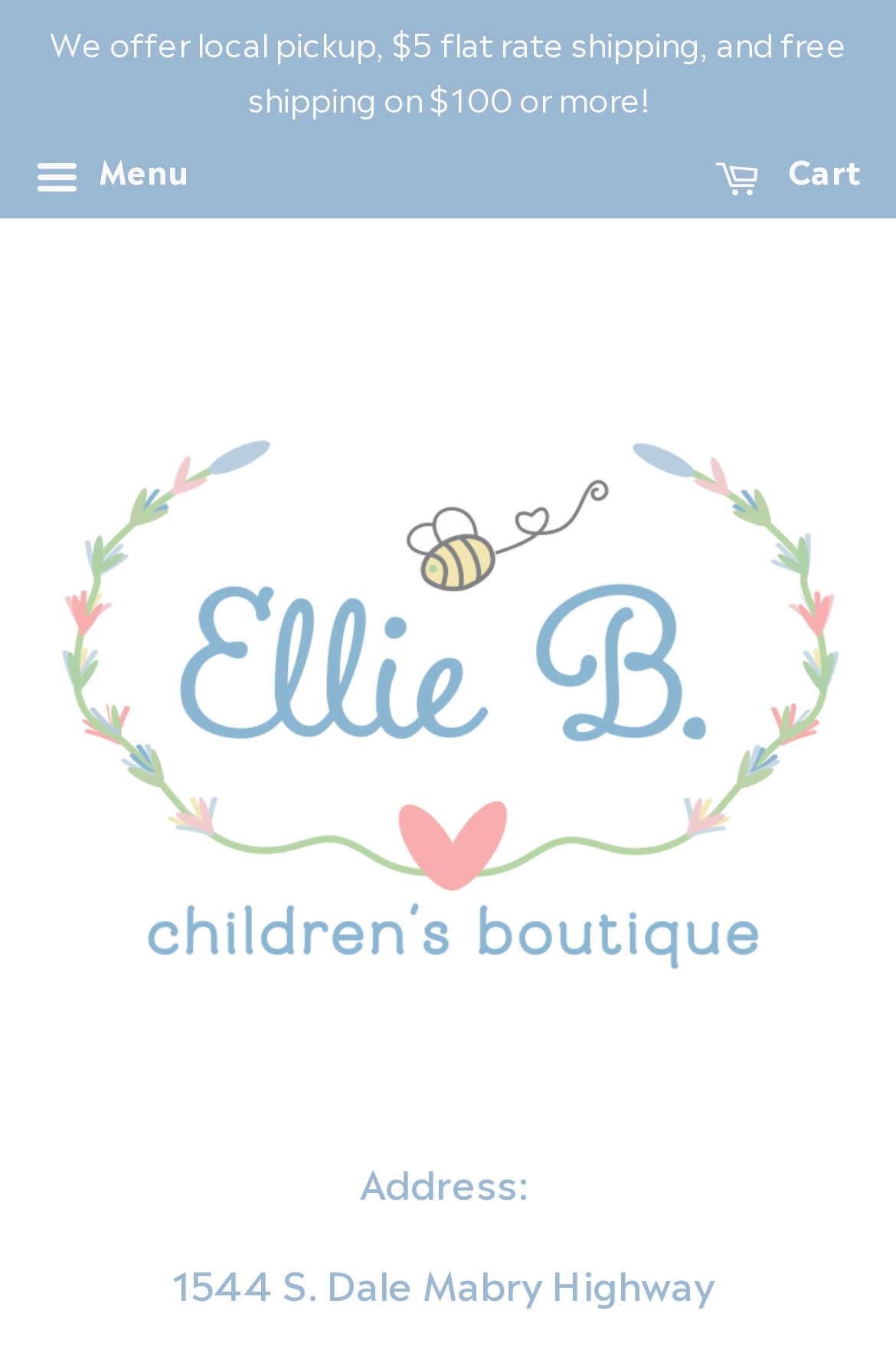Given the element description "Menu" in the screenshot, predict the bounding box coordinates of that UI element.

[0.038, 0.1, 0.21, 0.156]